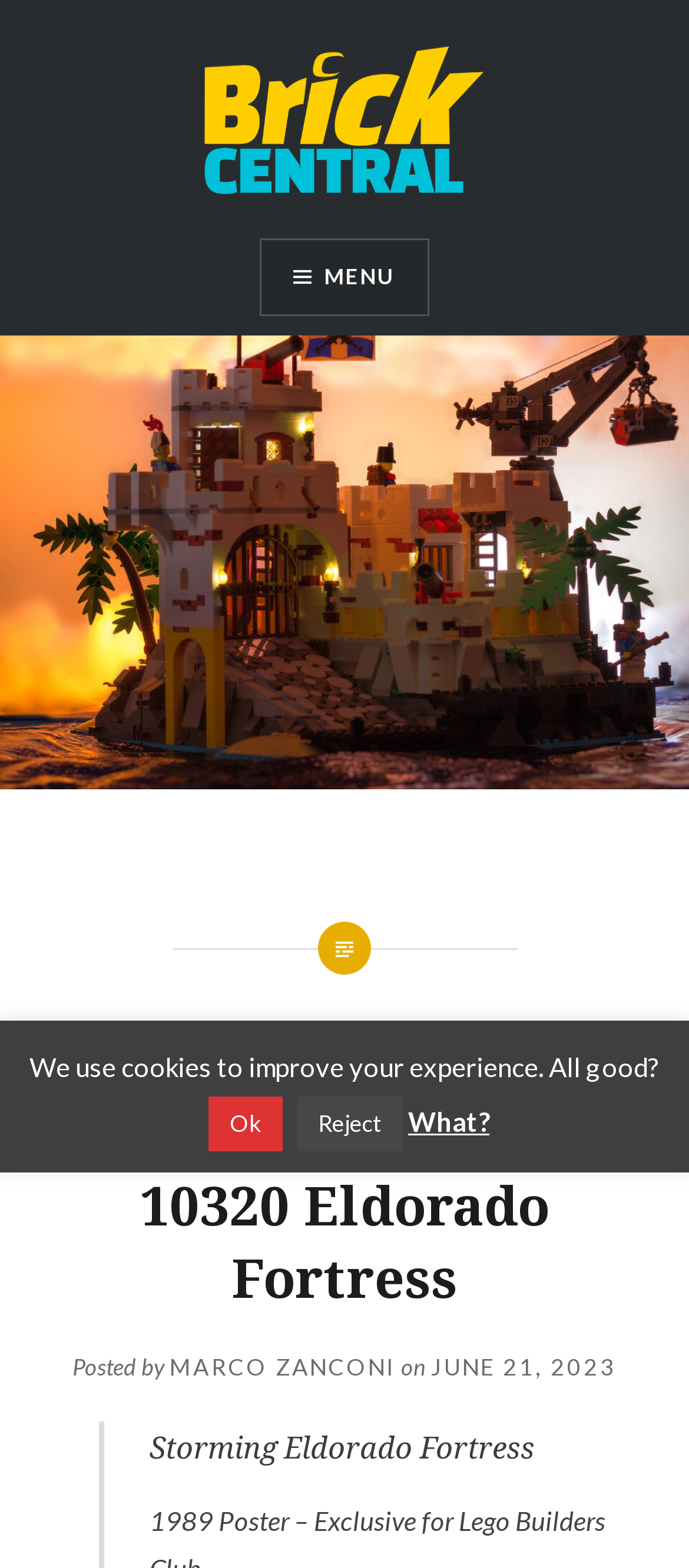What is the name of the website?
Please provide a comprehensive answer based on the visual information in the image.

I found the answer by looking at the heading element 'BrickCentral' which is located at the top of the webpage, indicating that the website is called BrickCentral.